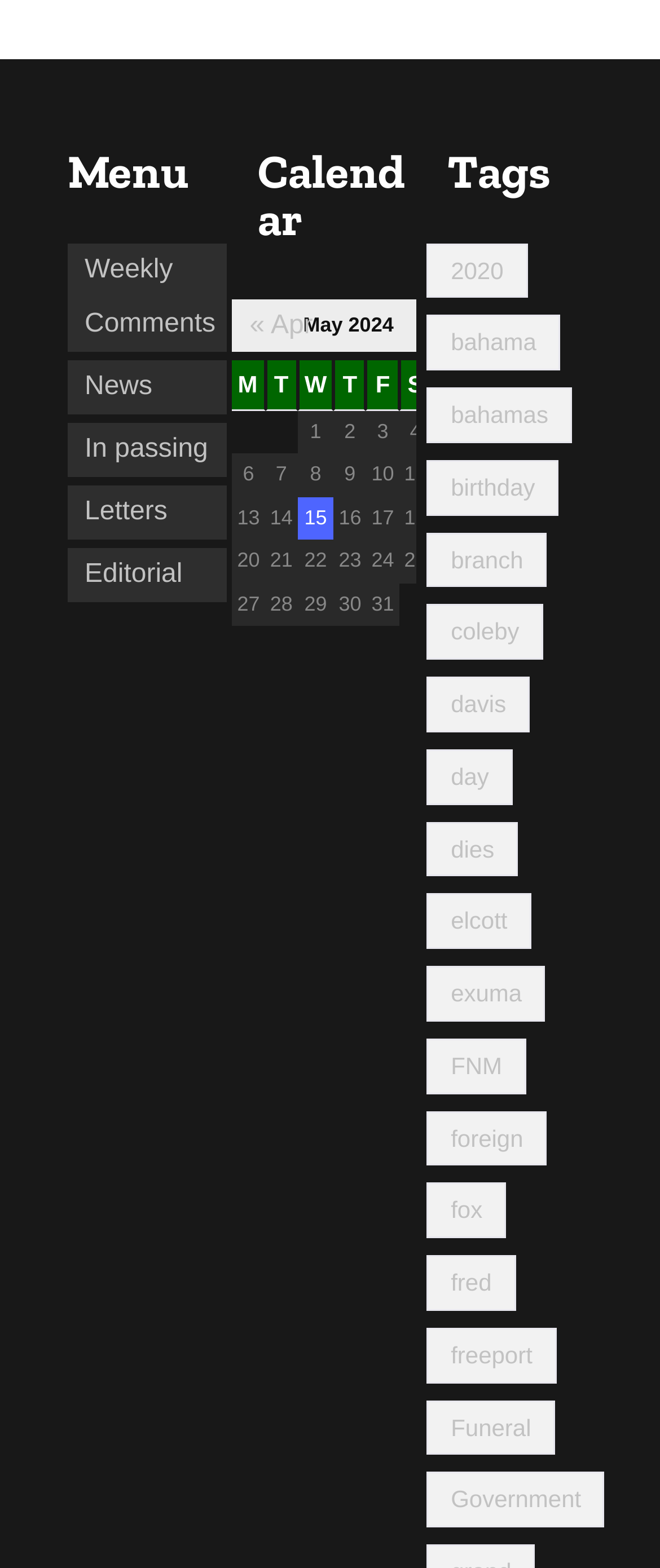What is the first day of the week in the calendar?
Please look at the screenshot and answer using one word or phrase.

M